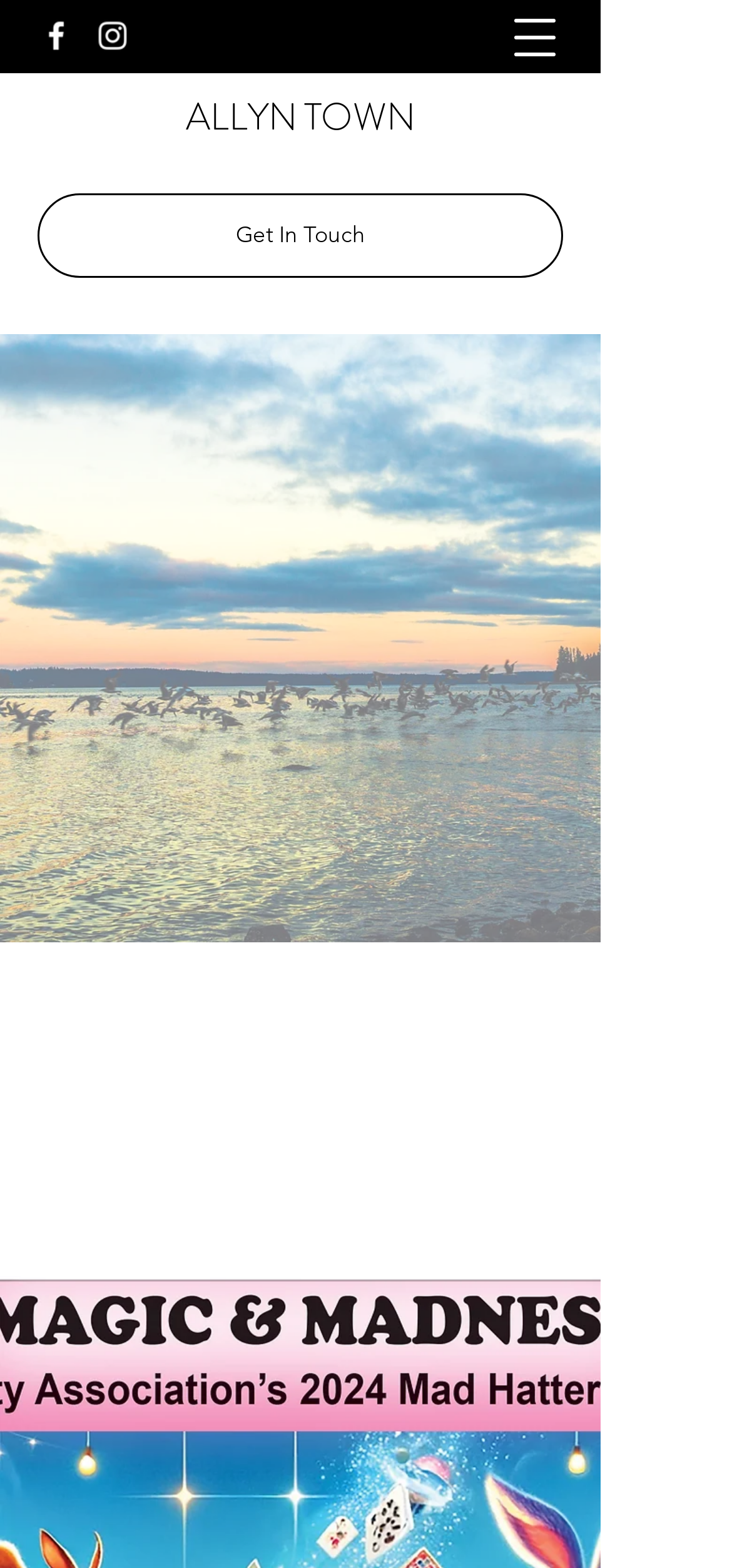What is the theme of the image 'Allyn 3.jpg'?
Based on the image, answer the question in a detailed manner.

The image 'Allyn 3.jpg' is located in the region 'Home: Allyn Town' and is likely related to Allyn Town, possibly a scenic image or a logo.